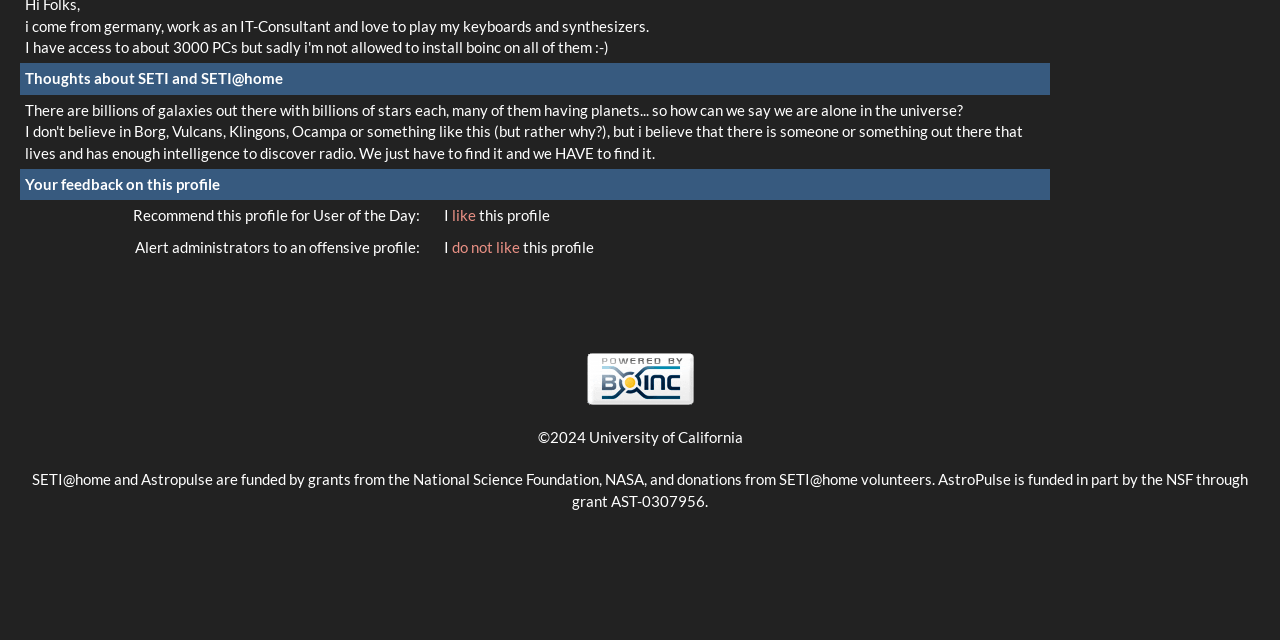Identify and provide the bounding box coordinates of the UI element described: "parent_node: ©2024 University of California". The coordinates should be formatted as [left, top, right, bottom], with each number being a float between 0 and 1.

[0.458, 0.575, 0.542, 0.603]